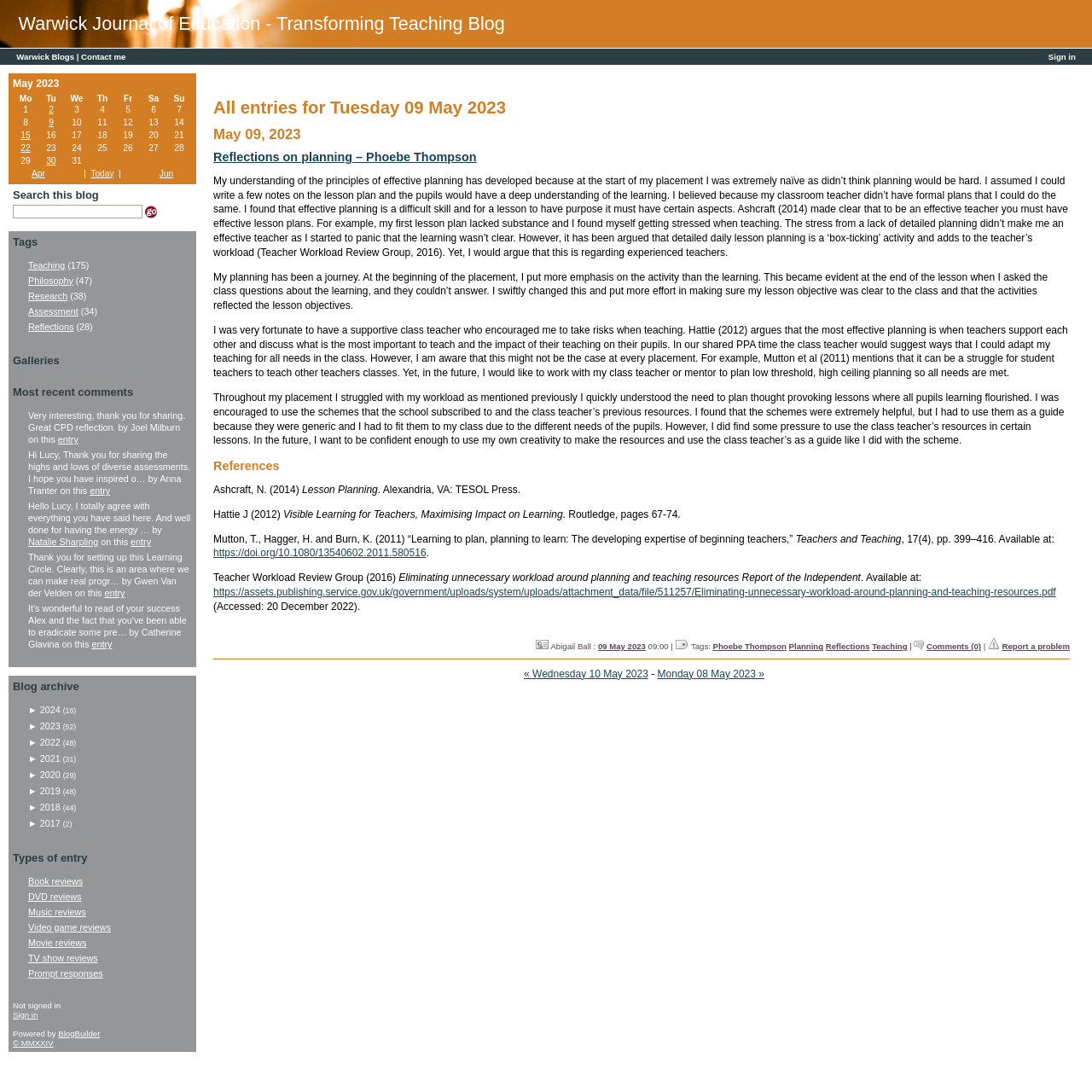Using the elements shown in the image, answer the question comprehensively: What is the title of the blog?

I found the title of the blog by looking at the top of the webpage, where it says 'Warwick Journal of Education - Transforming Teaching Blog' in a prominent location.